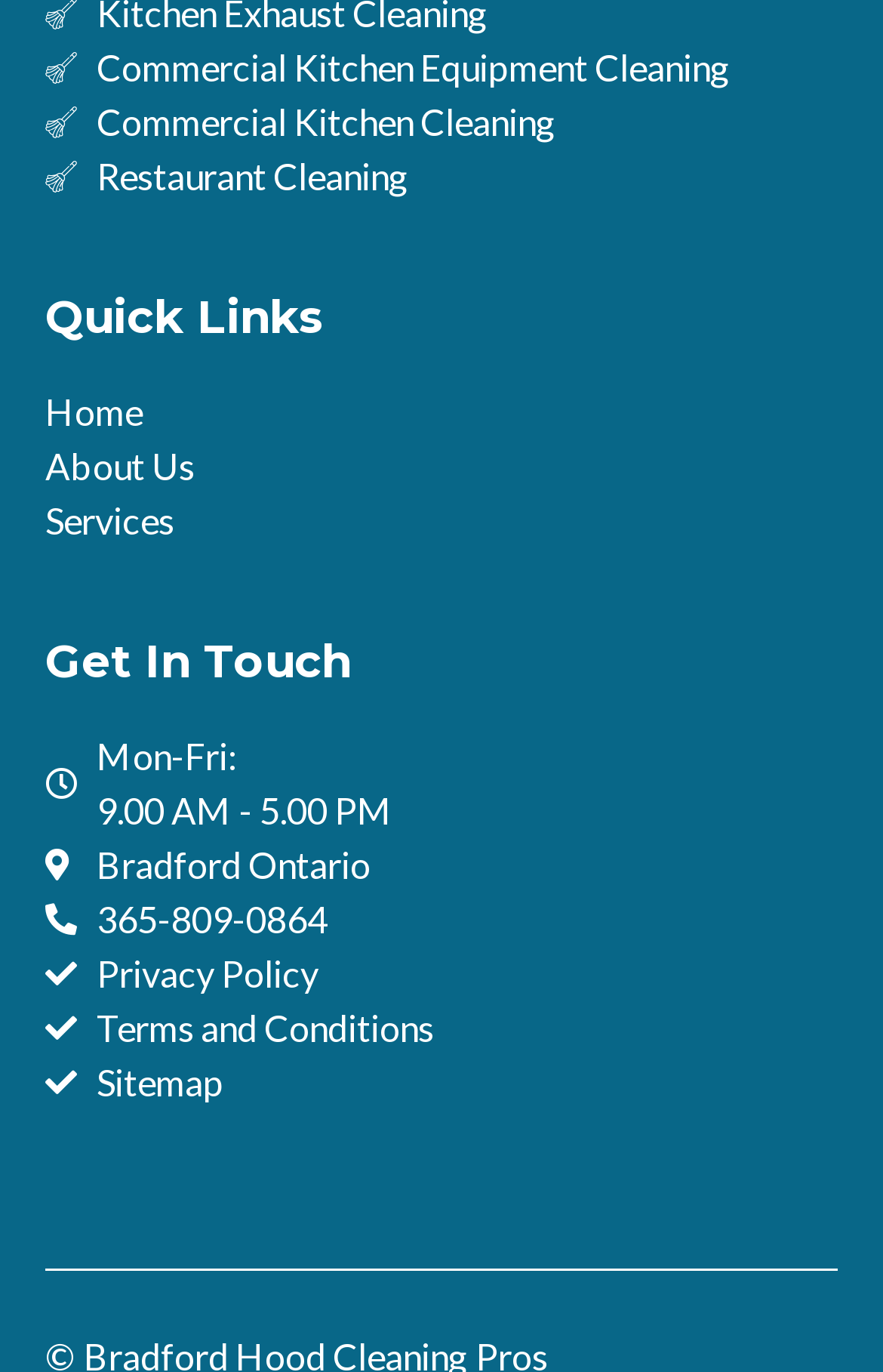Find the bounding box coordinates for the HTML element described as: "About Us". The coordinates should consist of four float values between 0 and 1, i.e., [left, top, right, bottom].

[0.051, 0.32, 0.949, 0.359]